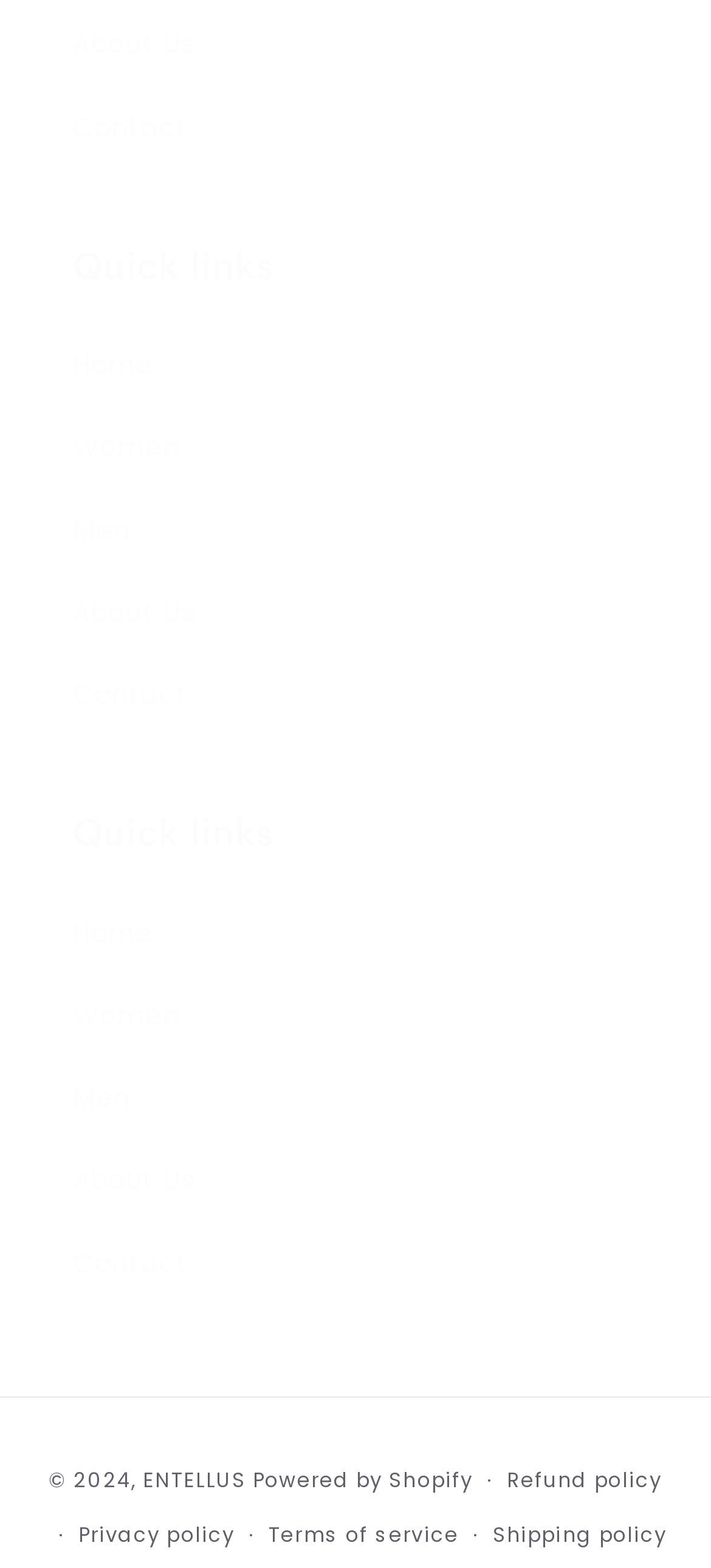Please provide a one-word or short phrase answer to the question:
What is the name of the company powering the website?

Shopify